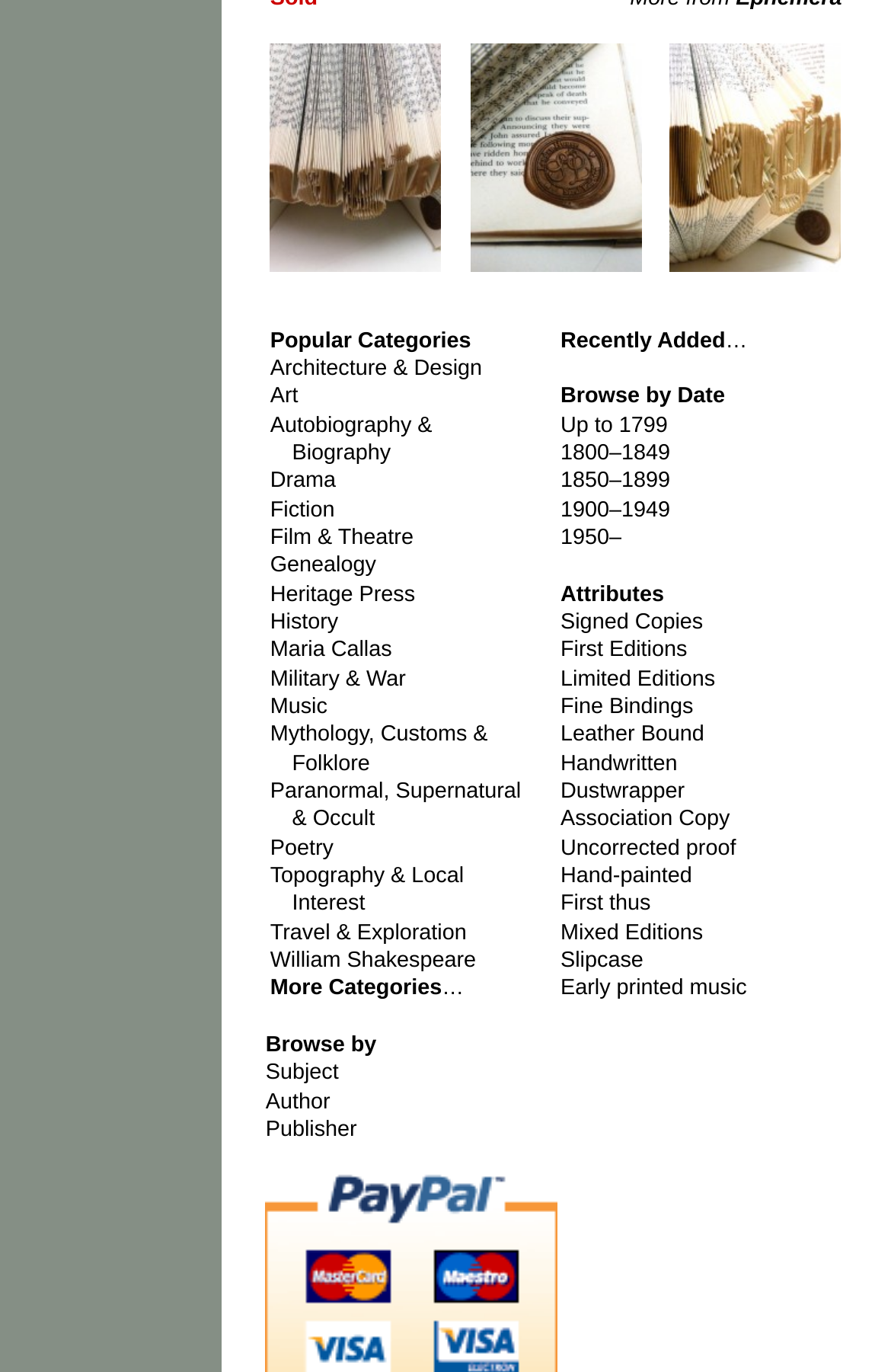Predict the bounding box of the UI element that fits this description: "Paranormal, Supernatural & Occult".

[0.303, 0.568, 0.585, 0.607]